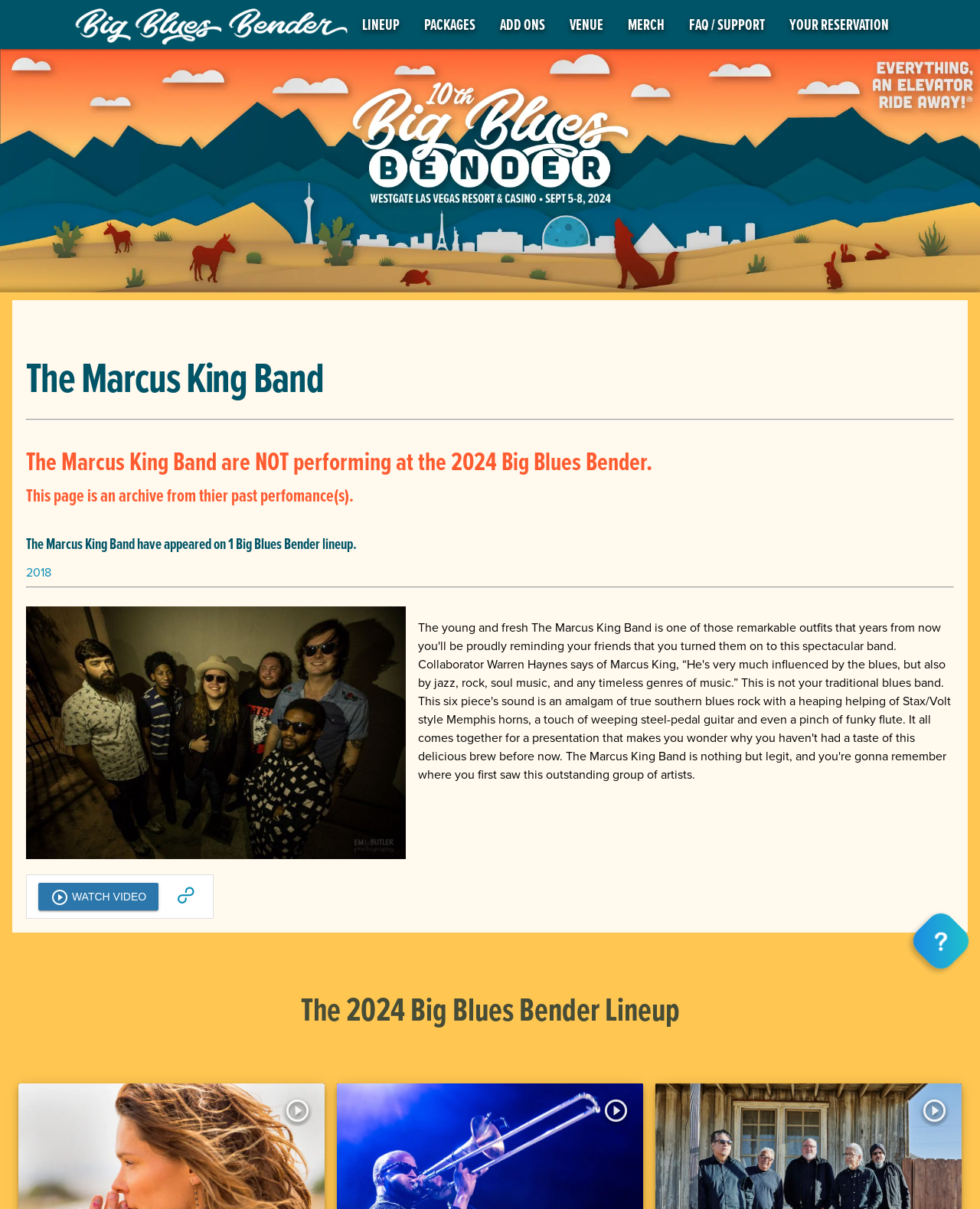Please locate the bounding box coordinates of the element that needs to be clicked to achieve the following instruction: "Check out MERCH". The coordinates should be four float numbers between 0 and 1, i.e., [left, top, right, bottom].

[0.64, 0.011, 0.678, 0.03]